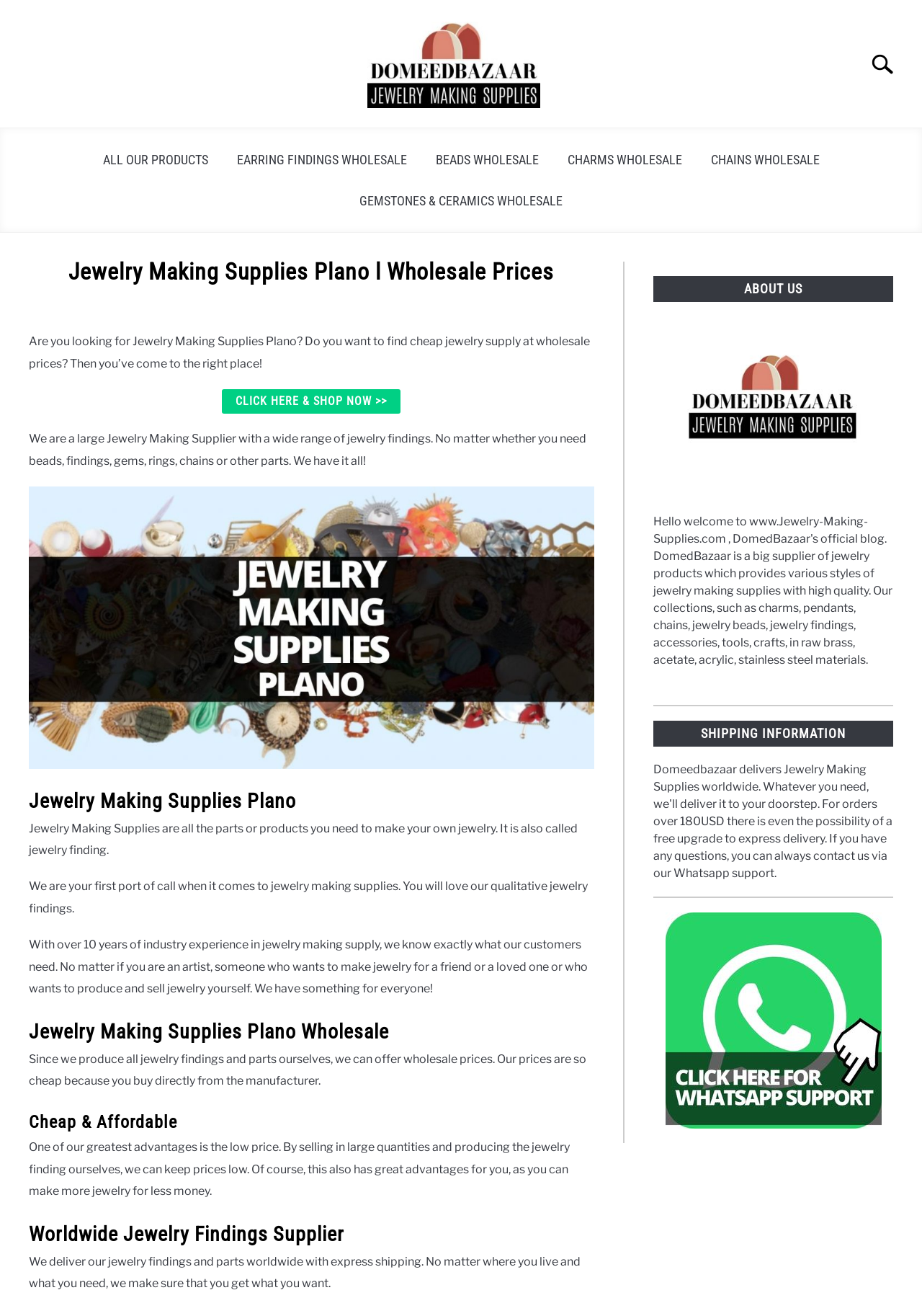Determine the bounding box coordinates for the UI element with the following description: "Gemstones & Ceramics Wholesale". The coordinates should be four float numbers between 0 and 1, represented as [left, top, right, bottom].

[0.374, 0.14, 0.626, 0.165]